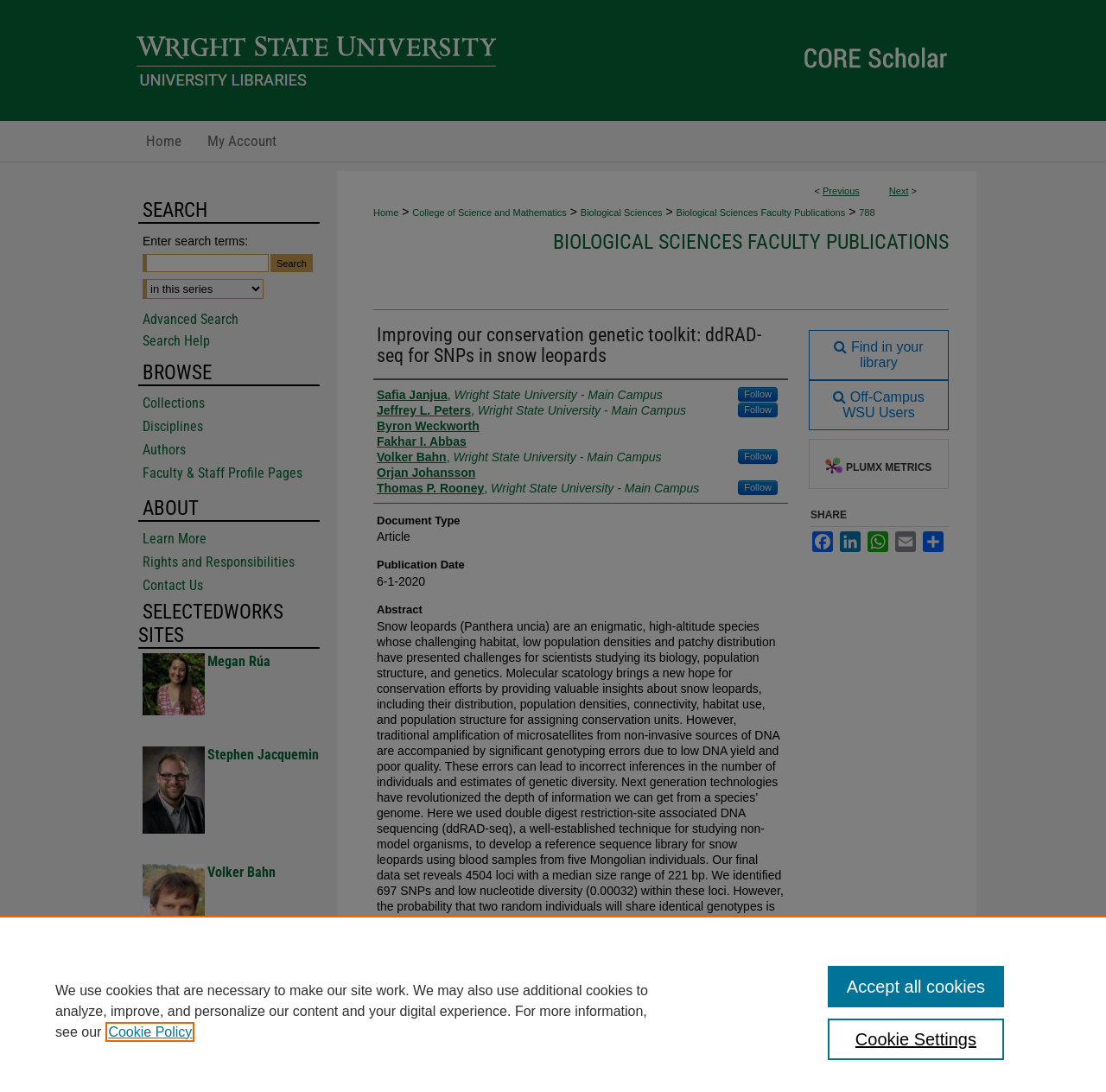What is the publication date of the article?
Look at the screenshot and respond with a single word or phrase.

6-1-2020